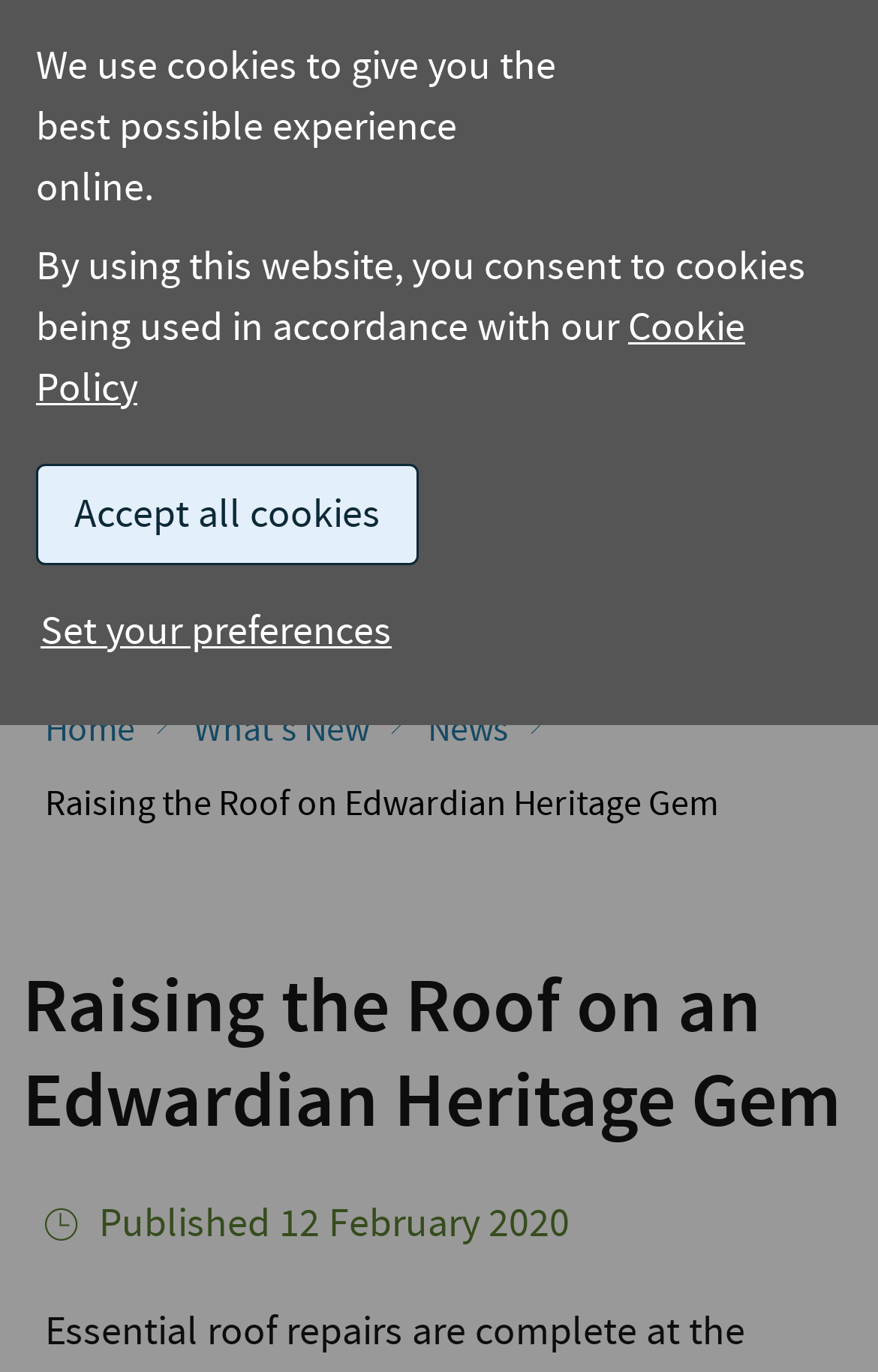What is the logo of the website?
Kindly offer a detailed explanation using the data available in the image.

I found the logo by looking at the top left corner of the webpage, where I saw a link with an image that says 'Historic England logo with link to home page'.